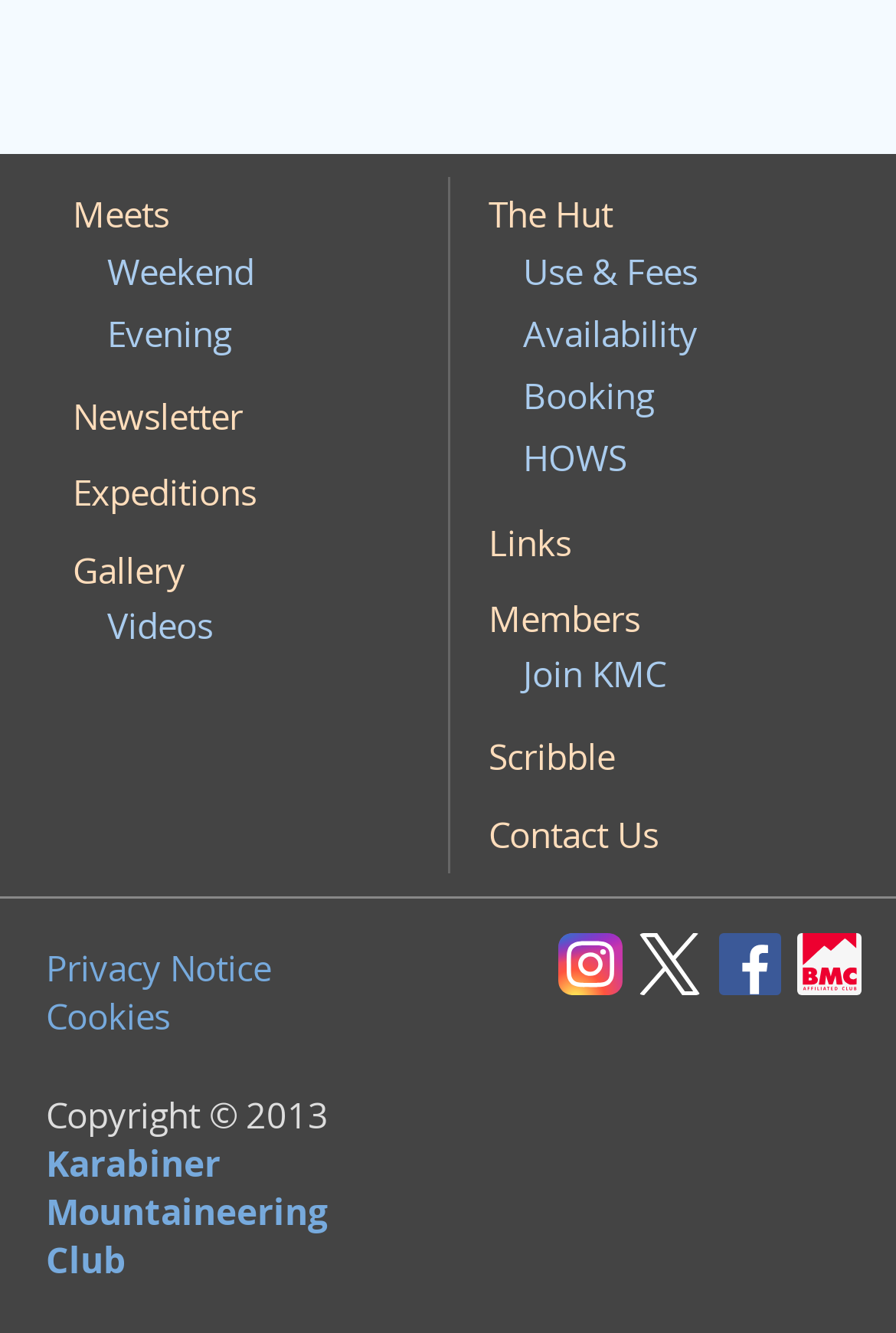What is the national body that represents climbers?
Based on the image, provide your answer in one word or phrase.

British Mountaineering Council